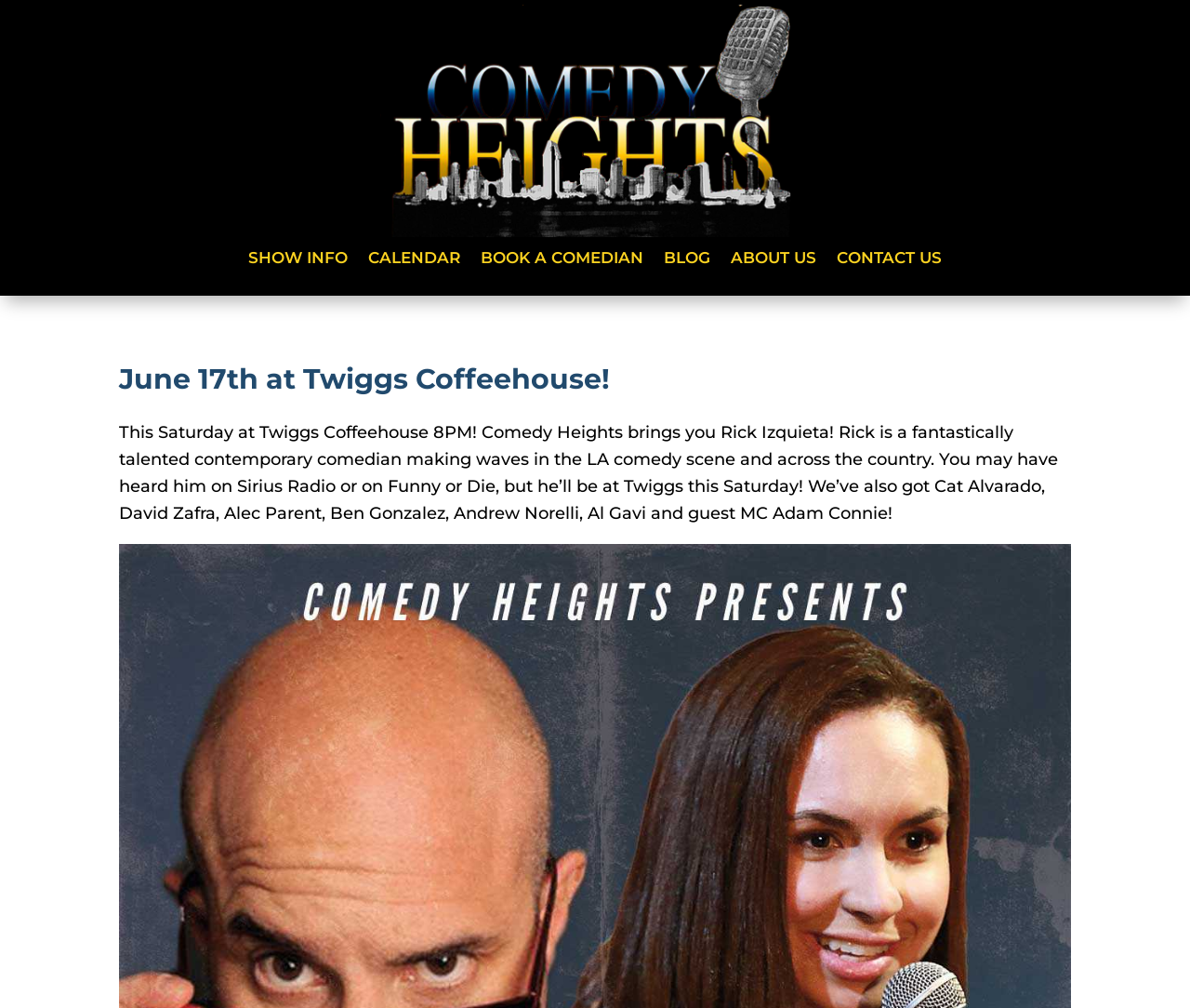Please specify the bounding box coordinates in the format (top-left x, top-left y, bottom-right x, bottom-right y), with values ranging from 0 to 1. Identify the bounding box for the UI component described as follows: Show Info

[0.209, 0.249, 0.292, 0.269]